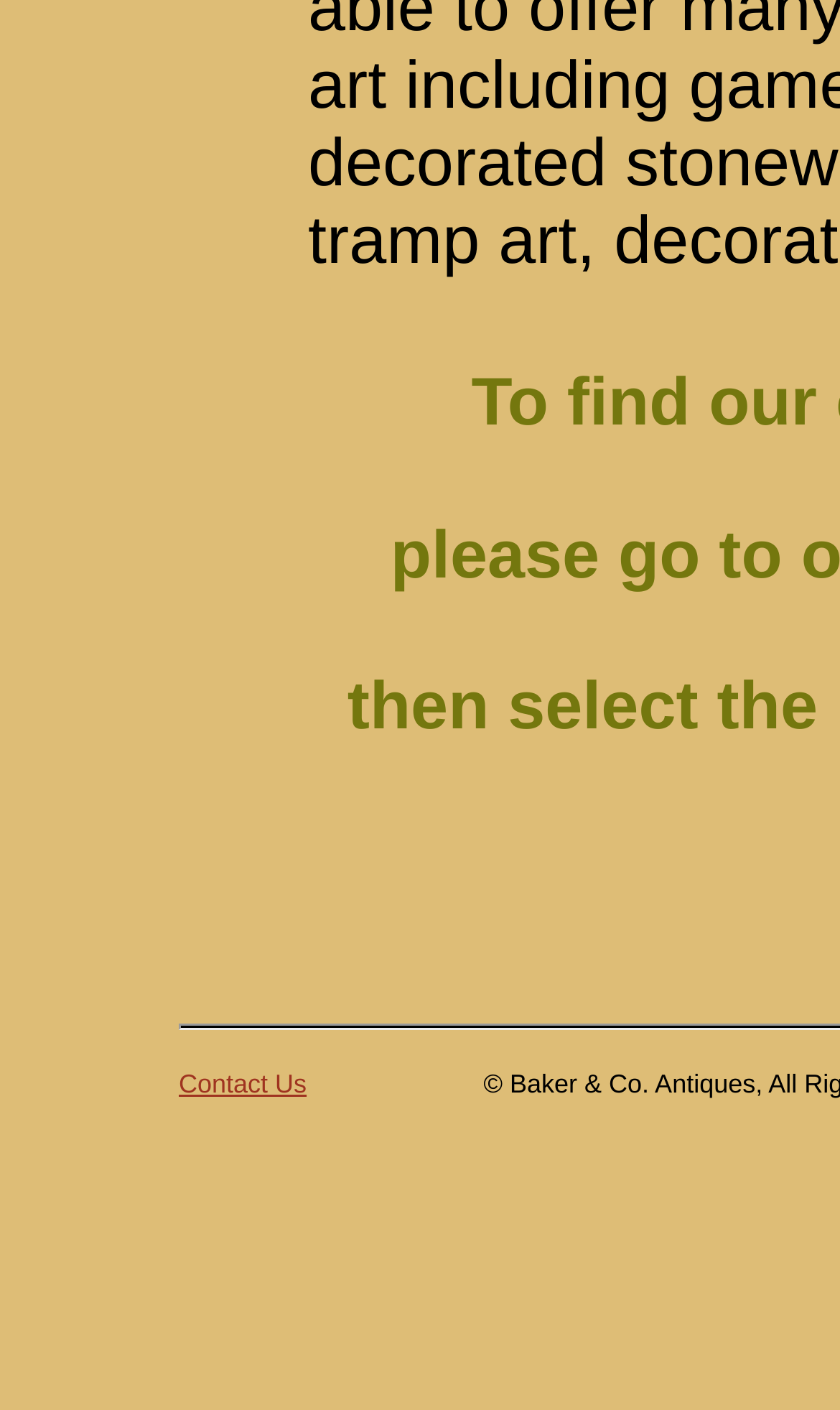Highlight the bounding box of the UI element that corresponds to this description: "Contact Us".

[0.213, 0.757, 0.365, 0.779]